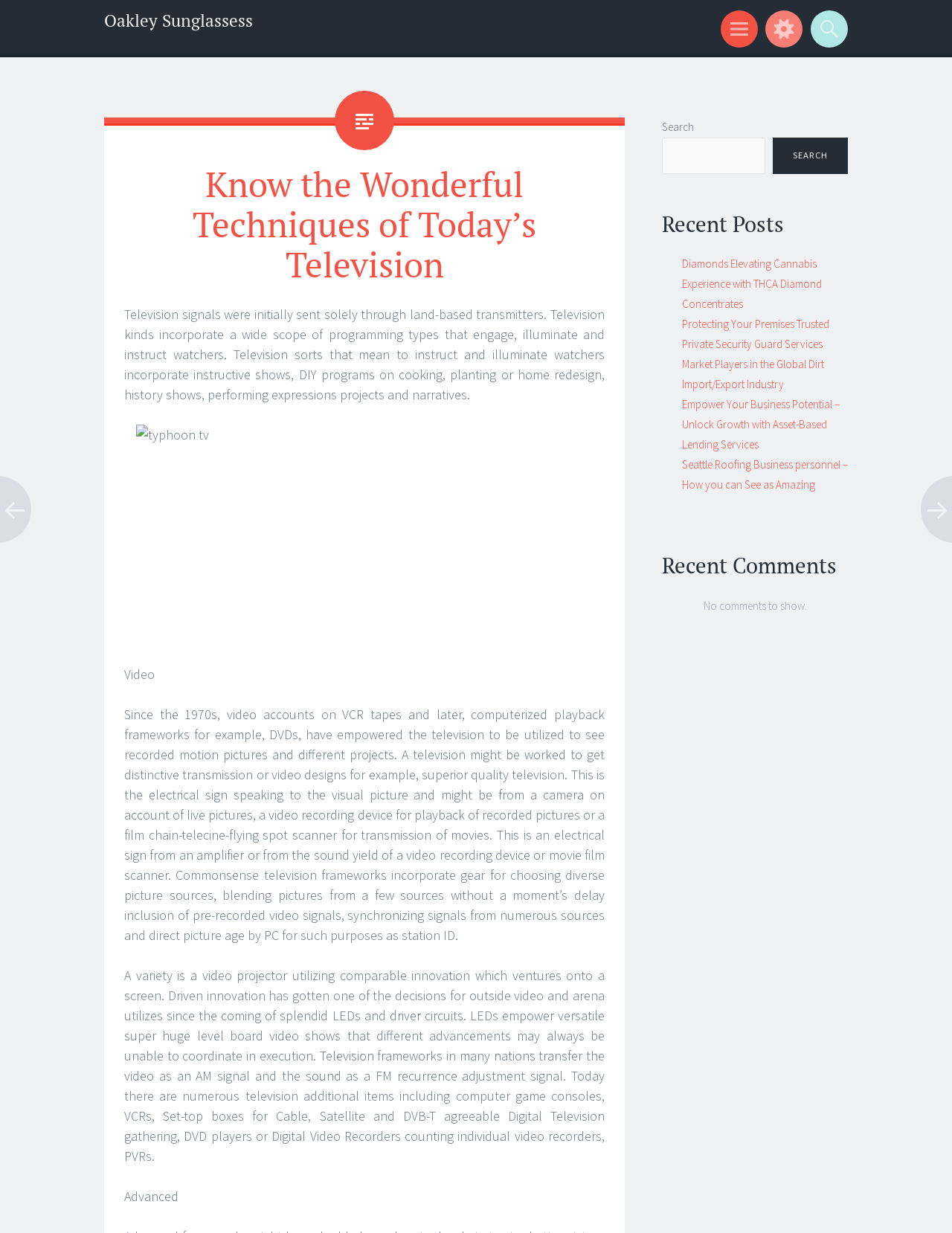Give the bounding box coordinates for this UI element: "info@gmed.uz". The coordinates should be four float numbers between 0 and 1, arranged as [left, top, right, bottom].

None